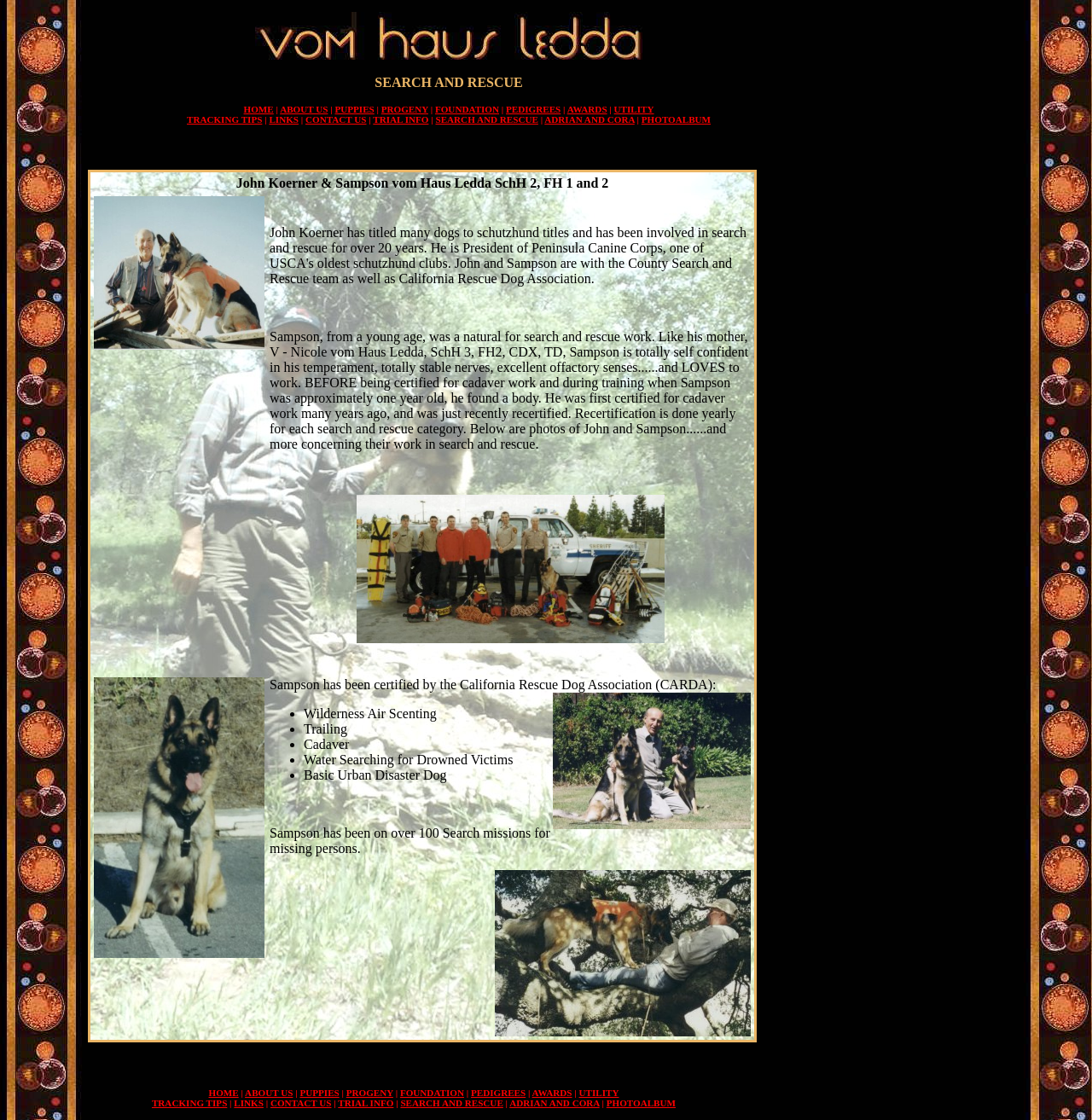Based on the element description PROGENY, identify the bounding box coordinates for the UI element. The coordinates should be in the format (top-left x, top-left y, bottom-right x, bottom-right y) and within the 0 to 1 range.

[0.317, 0.971, 0.36, 0.98]